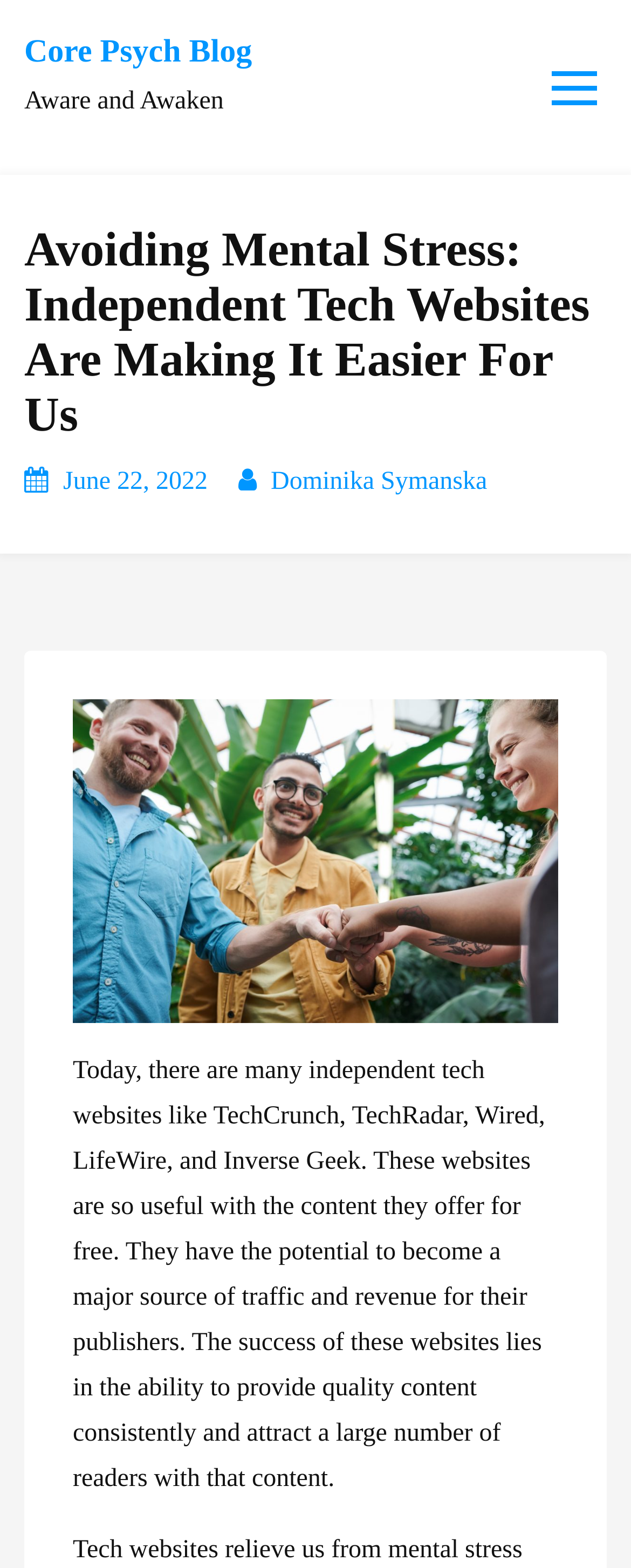By analyzing the image, answer the following question with a detailed response: Who is the author of the article?

The author of the article can be found below the main heading, where it says 'Dominika Symanska' in a link format, which is likely to be the name of the person who wrote the article.